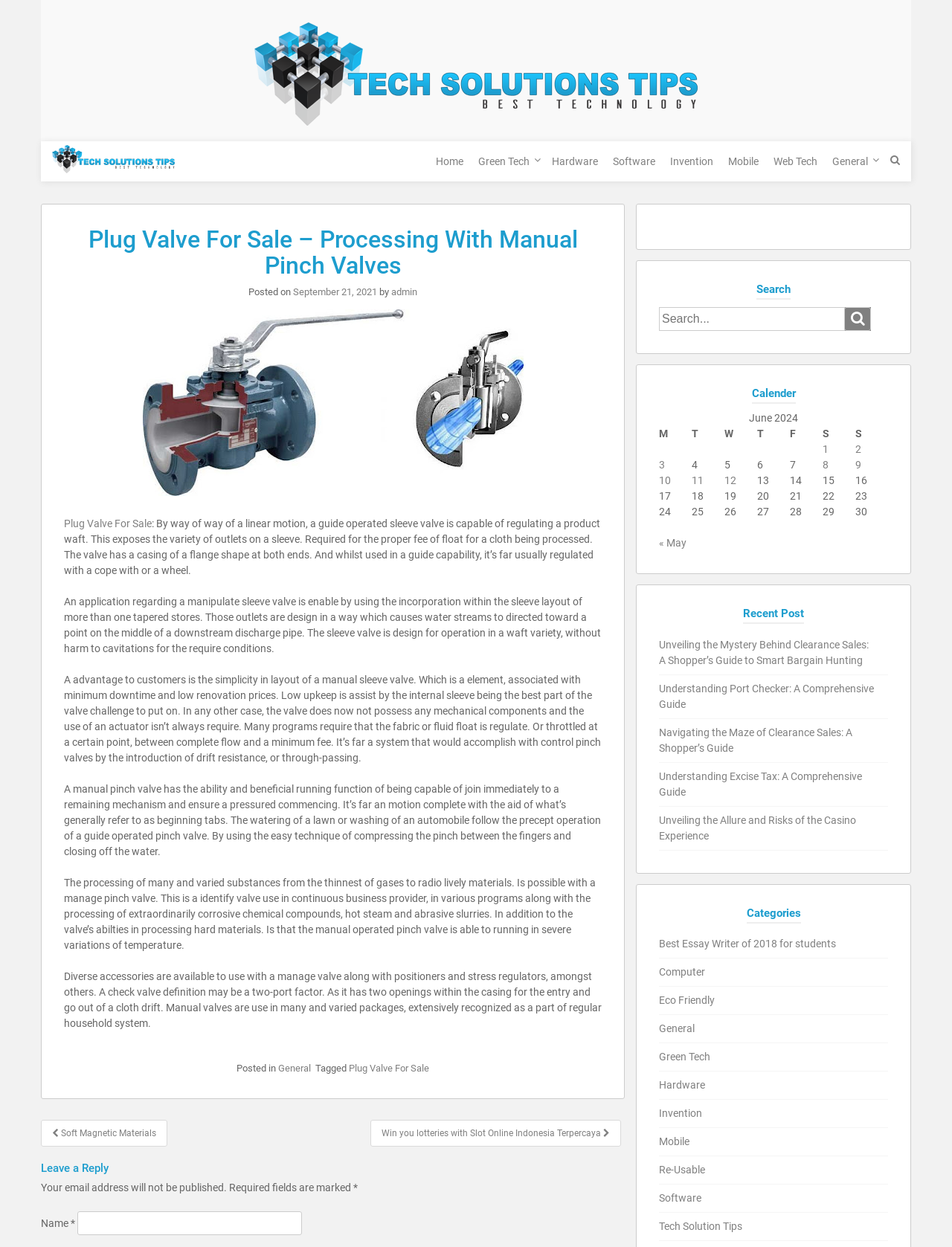Reply to the question with a brief word or phrase: What is the benefit of a manual sleeve valve?

Simplicity in design